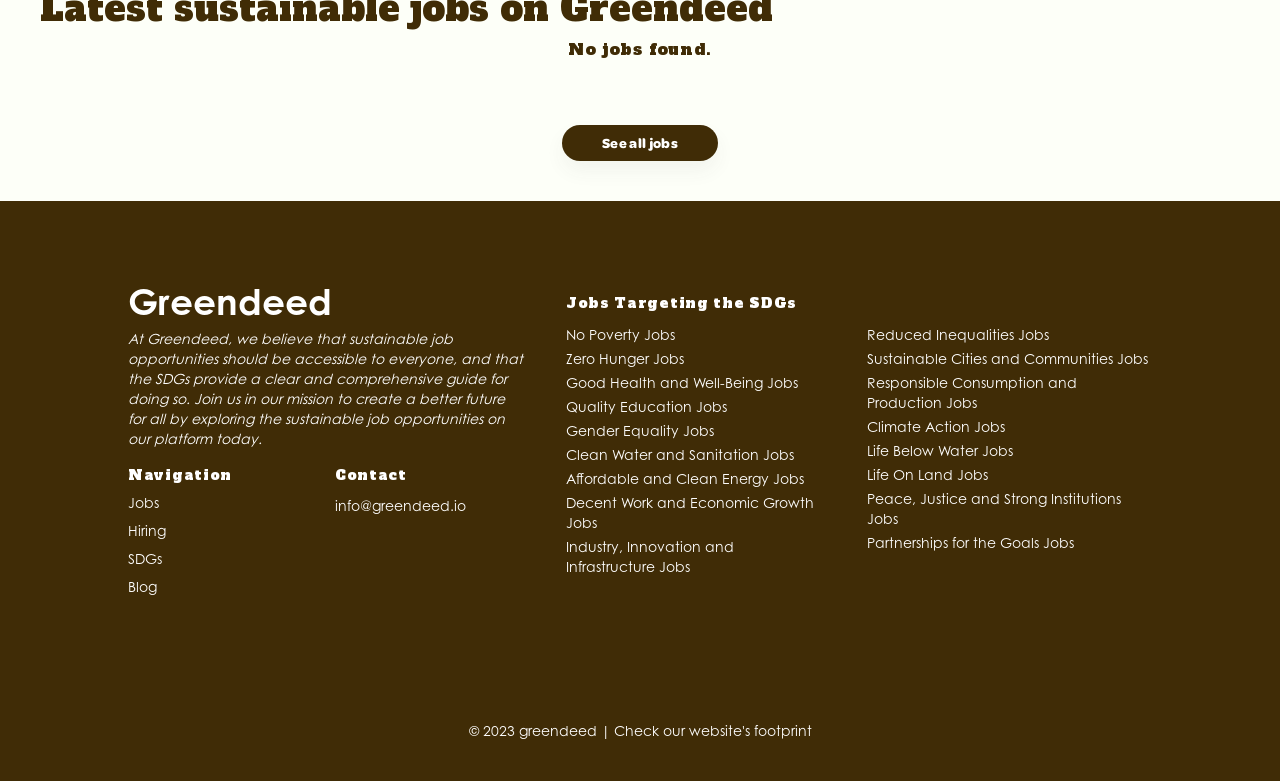Please specify the bounding box coordinates of the region to click in order to perform the following instruction: "Browse 'No Poverty Jobs'".

[0.442, 0.417, 0.527, 0.439]